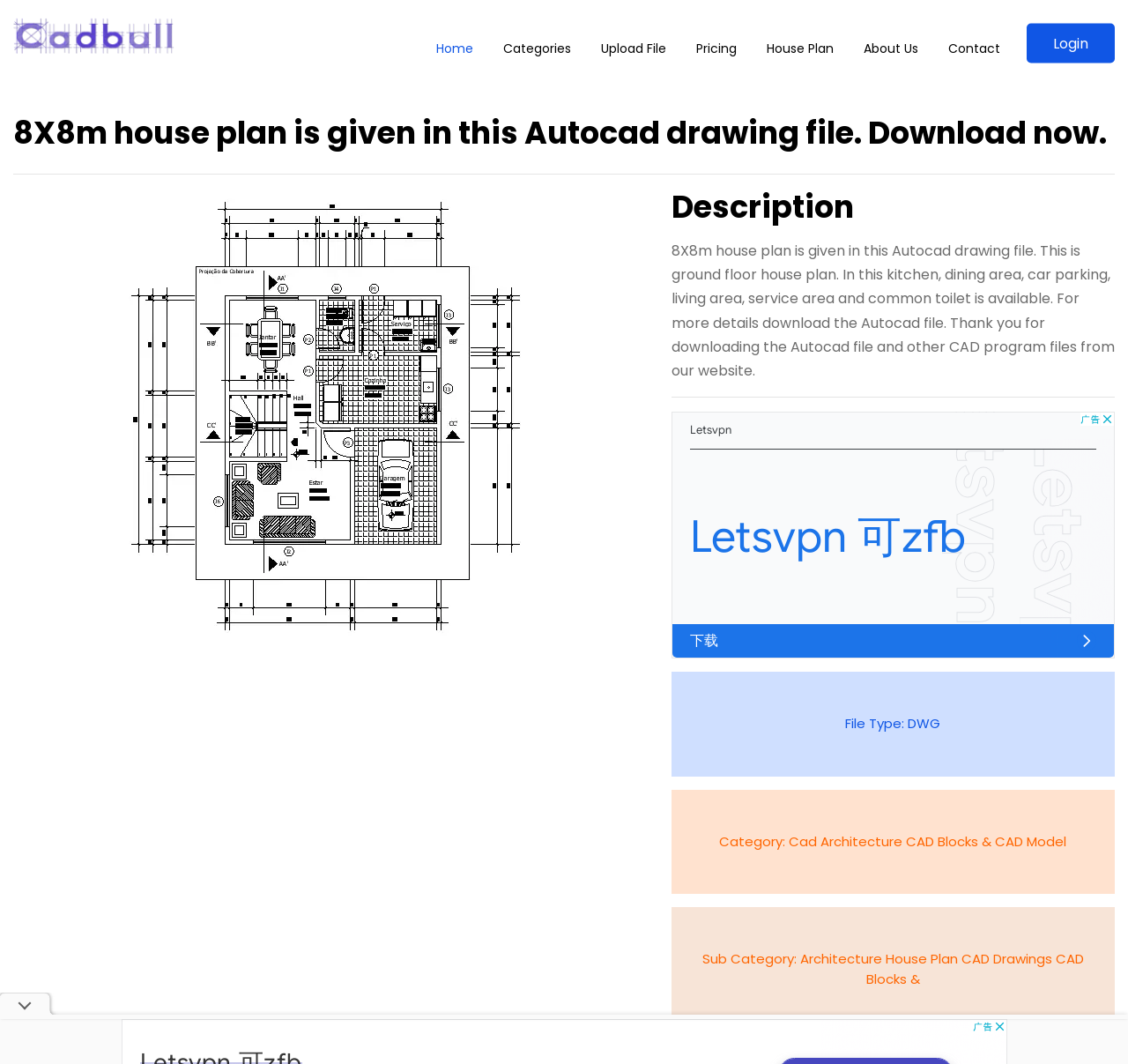Please indicate the bounding box coordinates for the clickable area to complete the following task: "Click on the 'Home' link". The coordinates should be specified as four float numbers between 0 and 1, i.e., [left, top, right, bottom].

[0.375, 0.025, 0.431, 0.067]